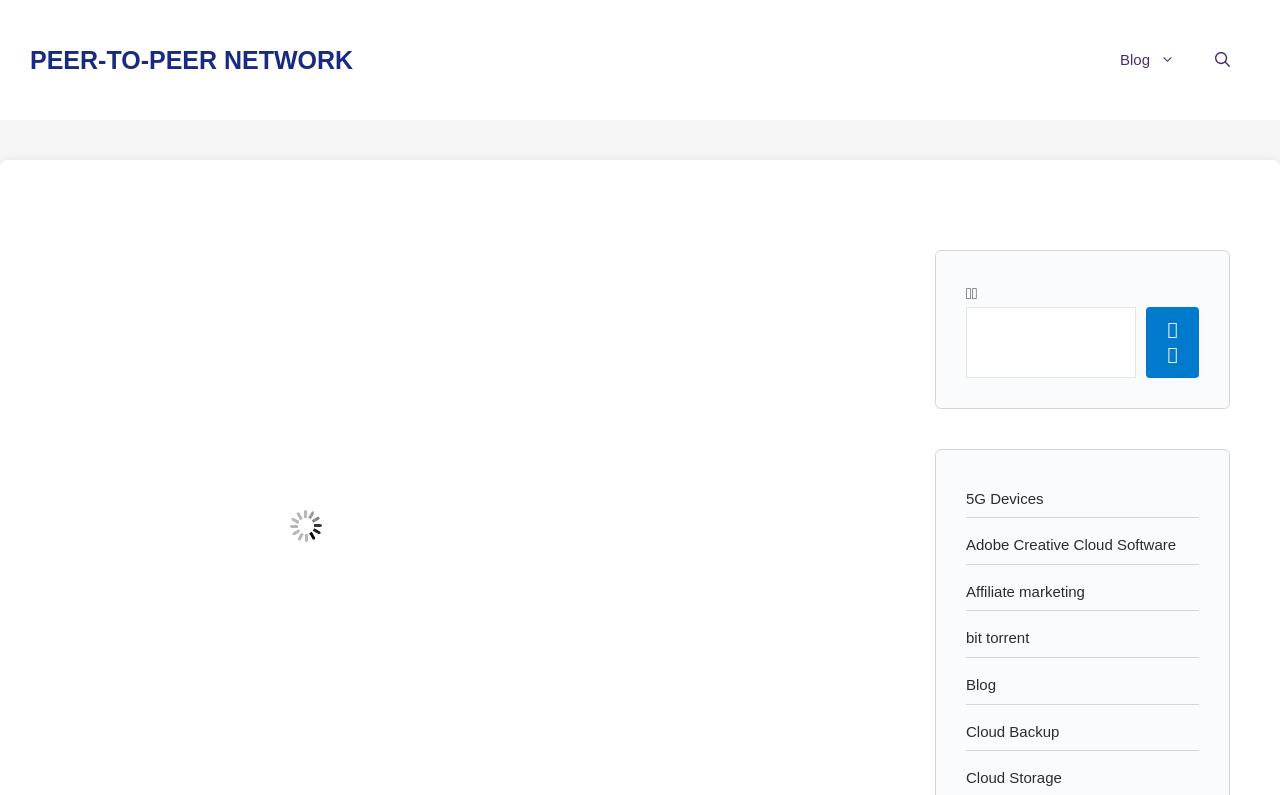Predict the bounding box coordinates of the area that should be clicked to accomplish the following instruction: "Go to Blog". The bounding box coordinates should consist of four float numbers between 0 and 1, i.e., [left, top, right, bottom].

[0.859, 0.038, 0.934, 0.113]